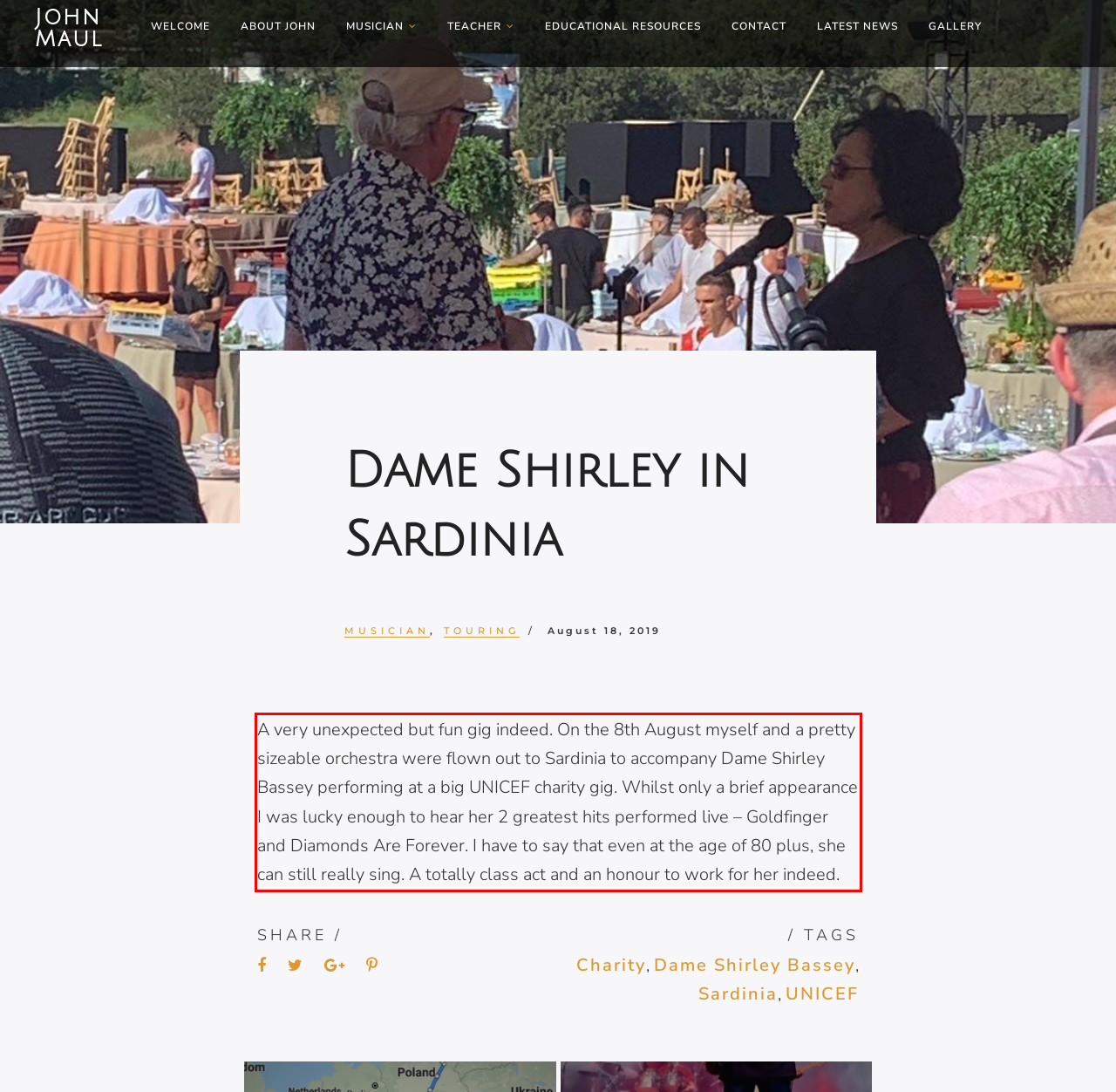With the given screenshot of a webpage, locate the red rectangle bounding box and extract the text content using OCR.

A very unexpected but fun gig indeed. On the 8th August myself and a pretty sizeable orchestra were flown out to Sardinia to accompany Dame Shirley Bassey performing at a big UNICEF charity gig. Whilst only a brief appearance I was lucky enough to hear her 2 greatest hits performed live – Goldfinger and Diamonds Are Forever. I have to say that even at the age of 80 plus, she can still really sing. A totally class act and an honour to work for her indeed.